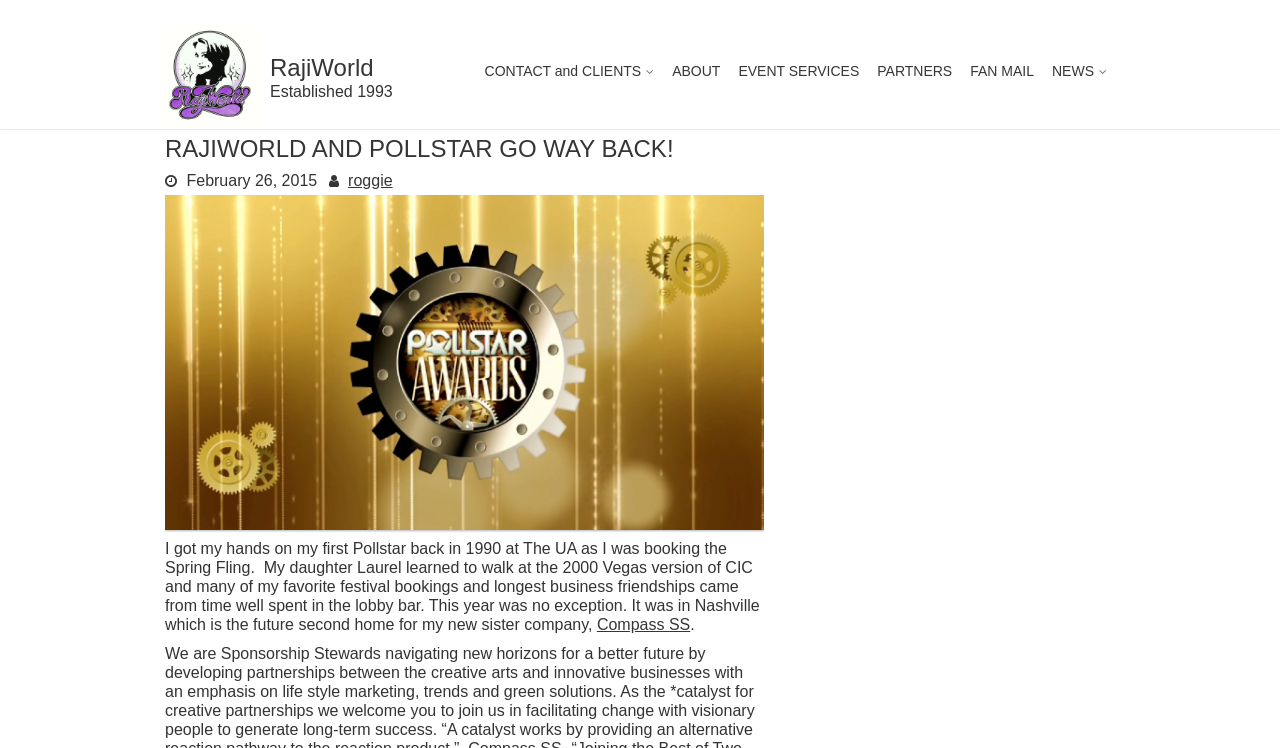Please determine the bounding box coordinates for the element with the description: "RajiWorld".

[0.211, 0.071, 0.307, 0.135]